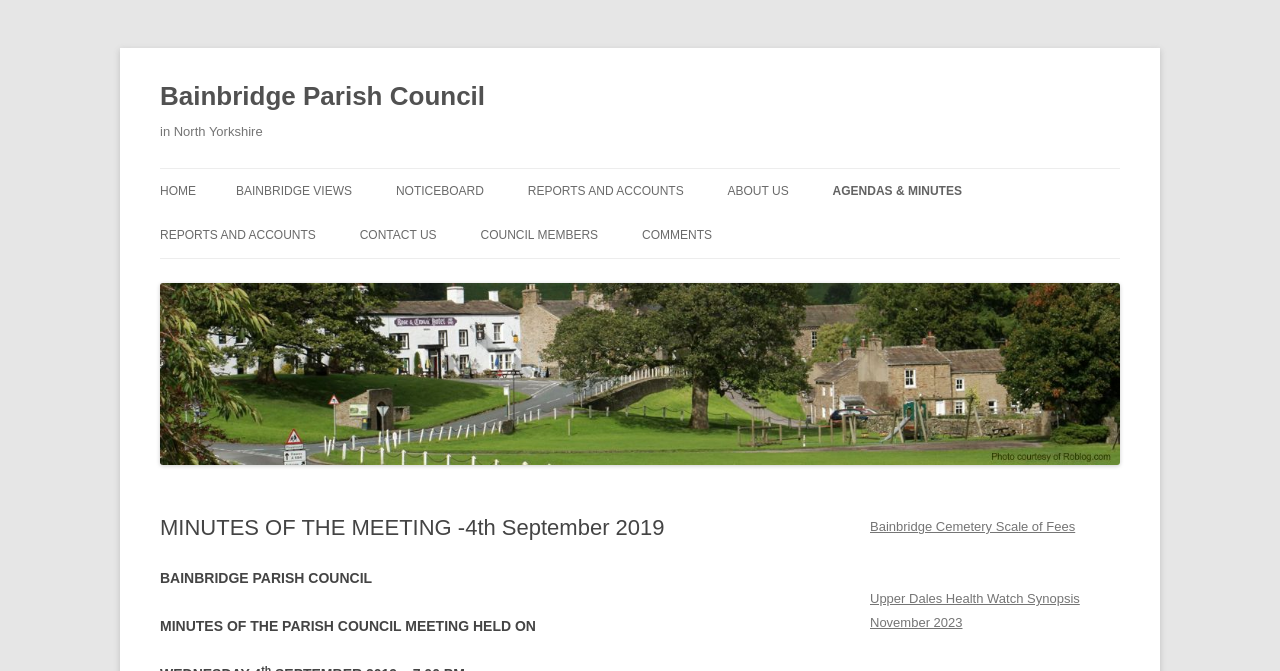Identify the bounding box coordinates for the region to click in order to carry out this instruction: "check reports and accounts". Provide the coordinates using four float numbers between 0 and 1, formatted as [left, top, right, bottom].

[0.412, 0.252, 0.534, 0.318]